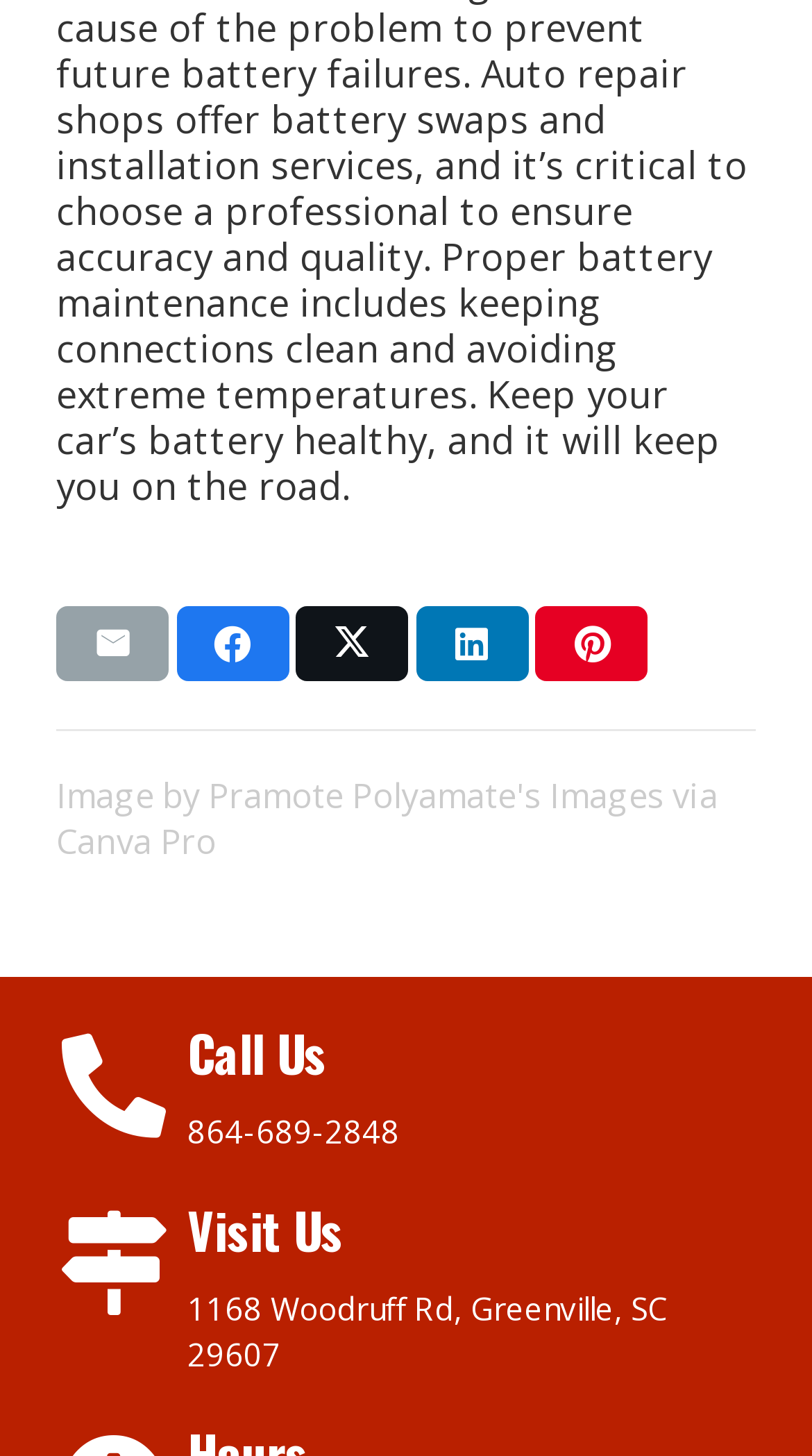Is there an image on the 'Tweet this' link?
Please give a detailed answer to the question using the information shown in the image.

I found an image element with no OCR text or description, but it is a child element of the 'Tweet this' link, which means there is an image on the 'Tweet this' link.